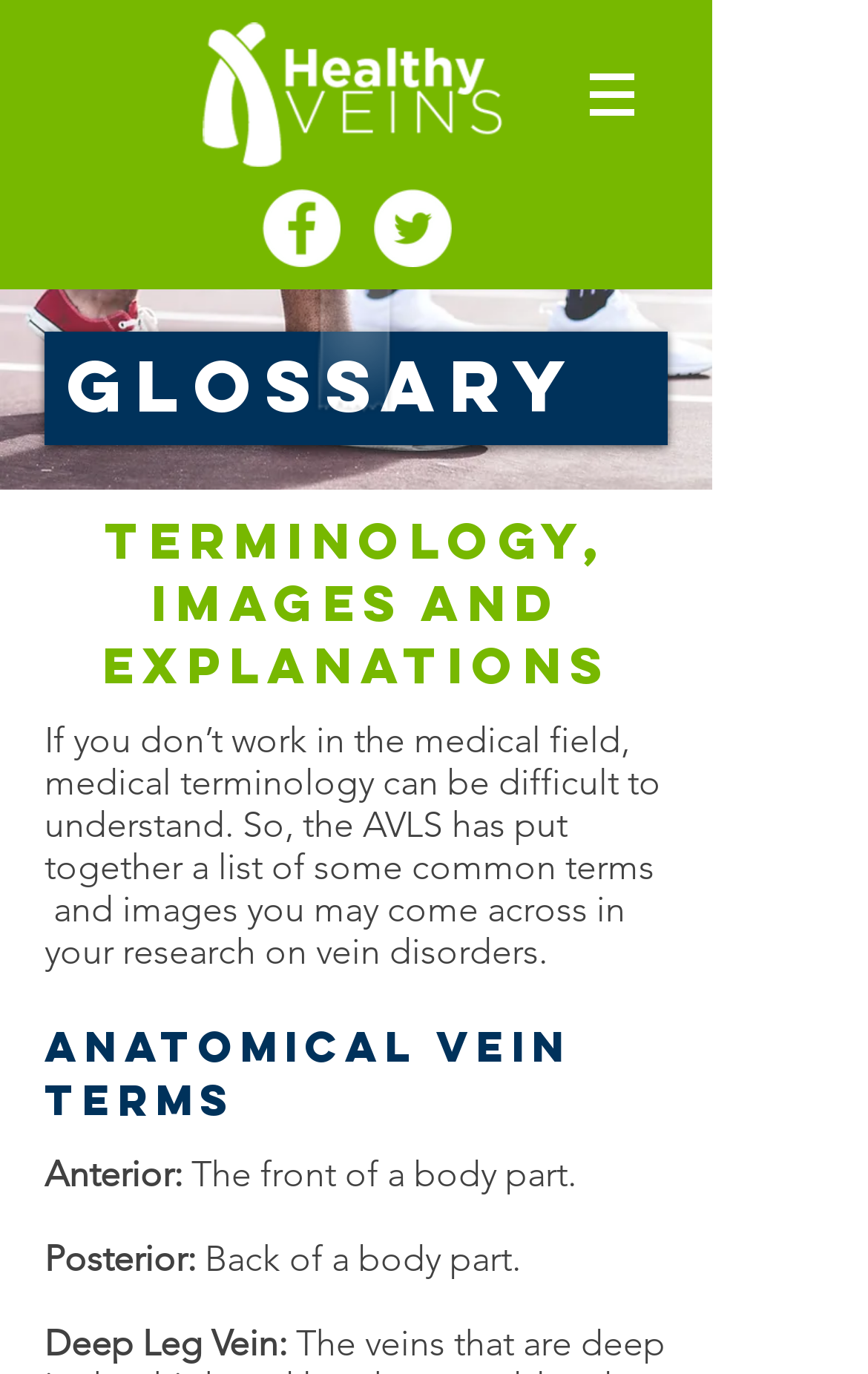Refer to the image and provide a thorough answer to this question:
What type of content can be found in the 'Terminology, Images and Explanations' section?

The 'Terminology, Images and Explanations' section appears to provide explanations for medical terms related to vein health, along with images, as indicated by the heading and the surrounding content.